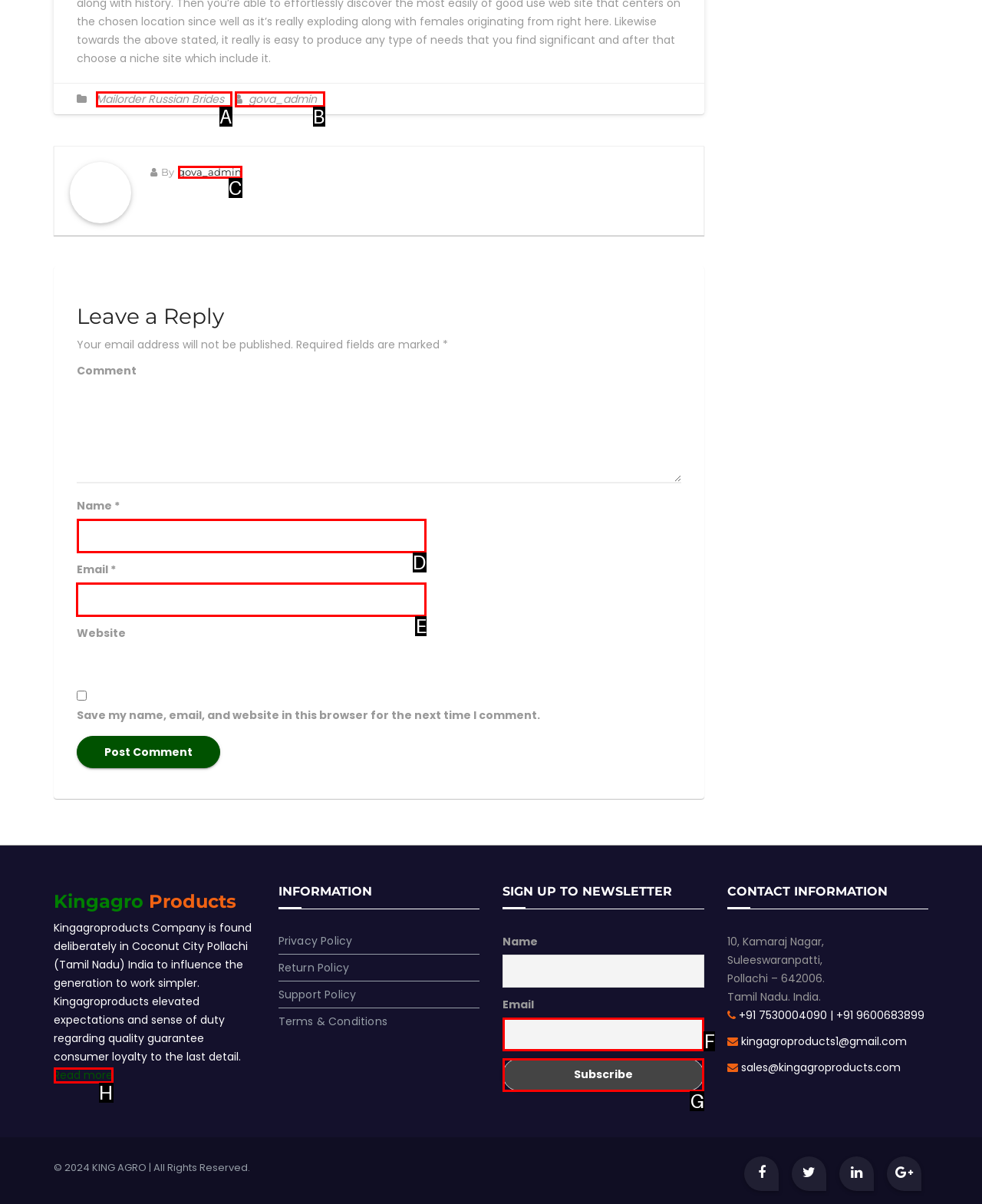Select the HTML element that should be clicked to accomplish the task: Enter your email in the 'Email' field Reply with the corresponding letter of the option.

E